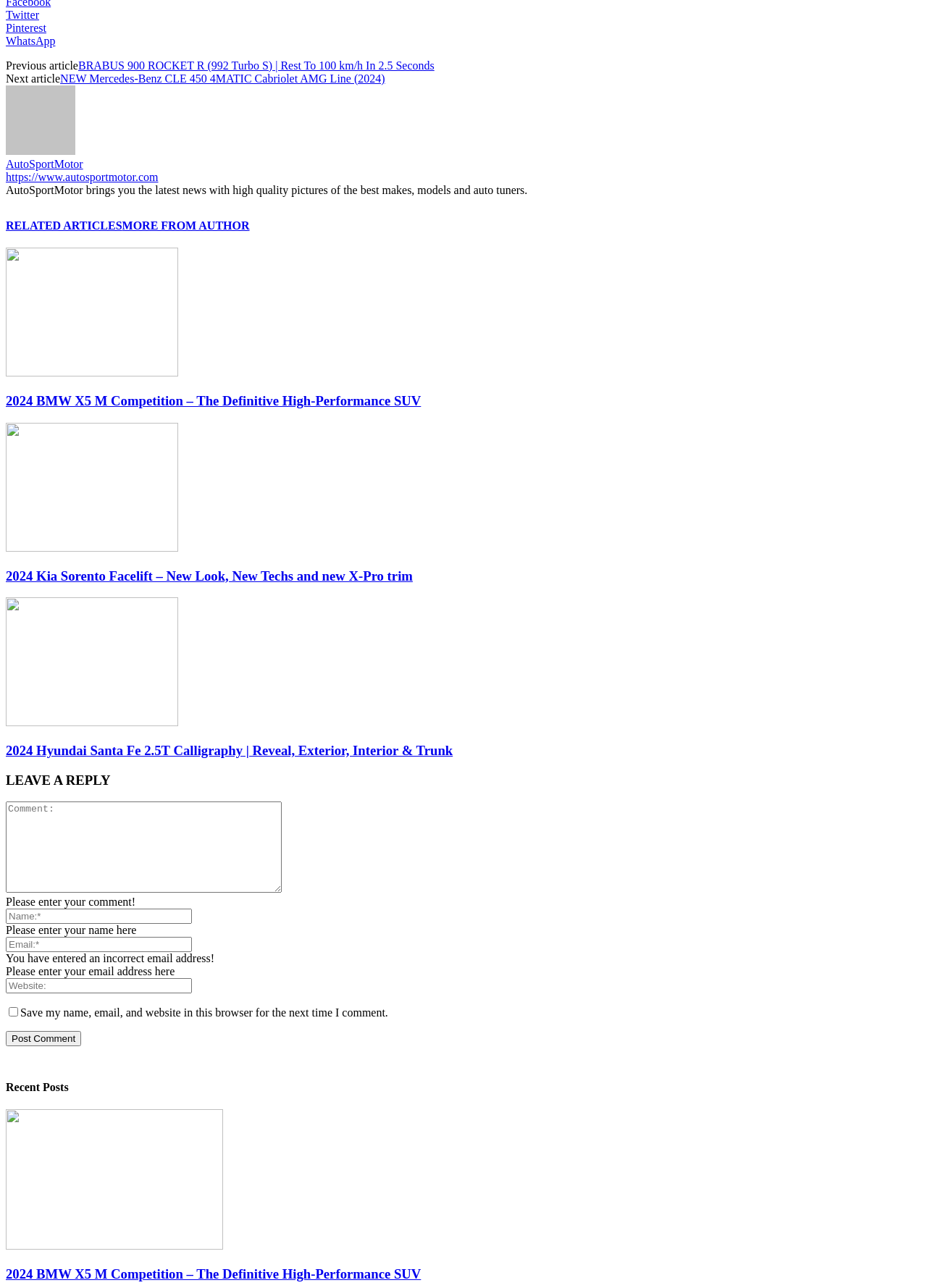Please locate the bounding box coordinates of the element that needs to be clicked to achieve the following instruction: "Click on the Twitter link". The coordinates should be four float numbers between 0 and 1, i.e., [left, top, right, bottom].

[0.006, 0.007, 0.994, 0.017]